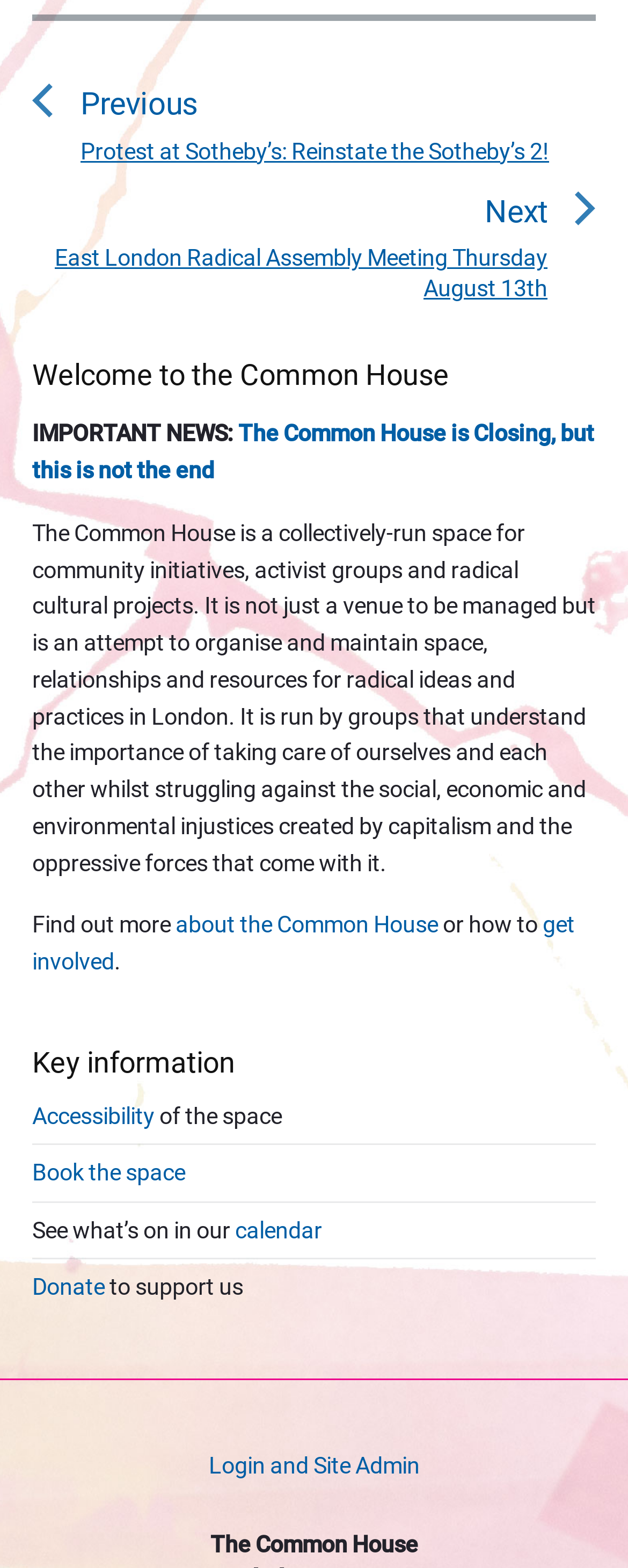Based on the element description: "Salaried Worker Requirements", identify the bounding box coordinates for this UI element. The coordinates must be four float numbers between 0 and 1, listed as [left, top, right, bottom].

None